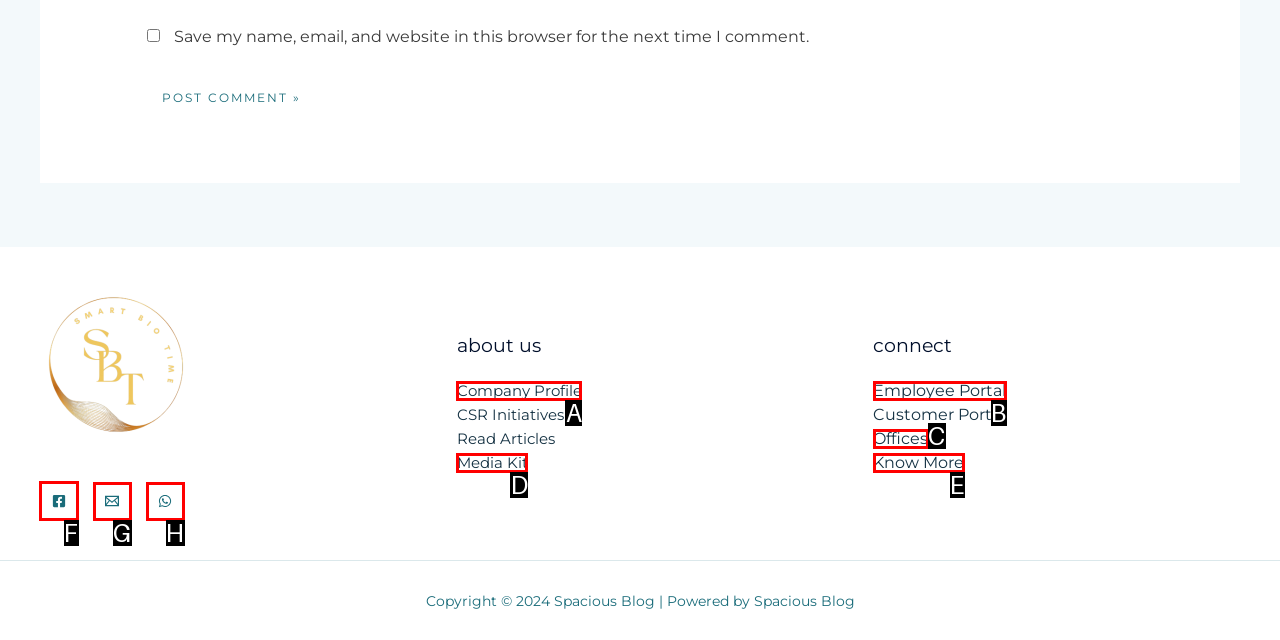Which lettered option should be clicked to perform the following task: visit Facebook page
Respond with the letter of the appropriate option.

F